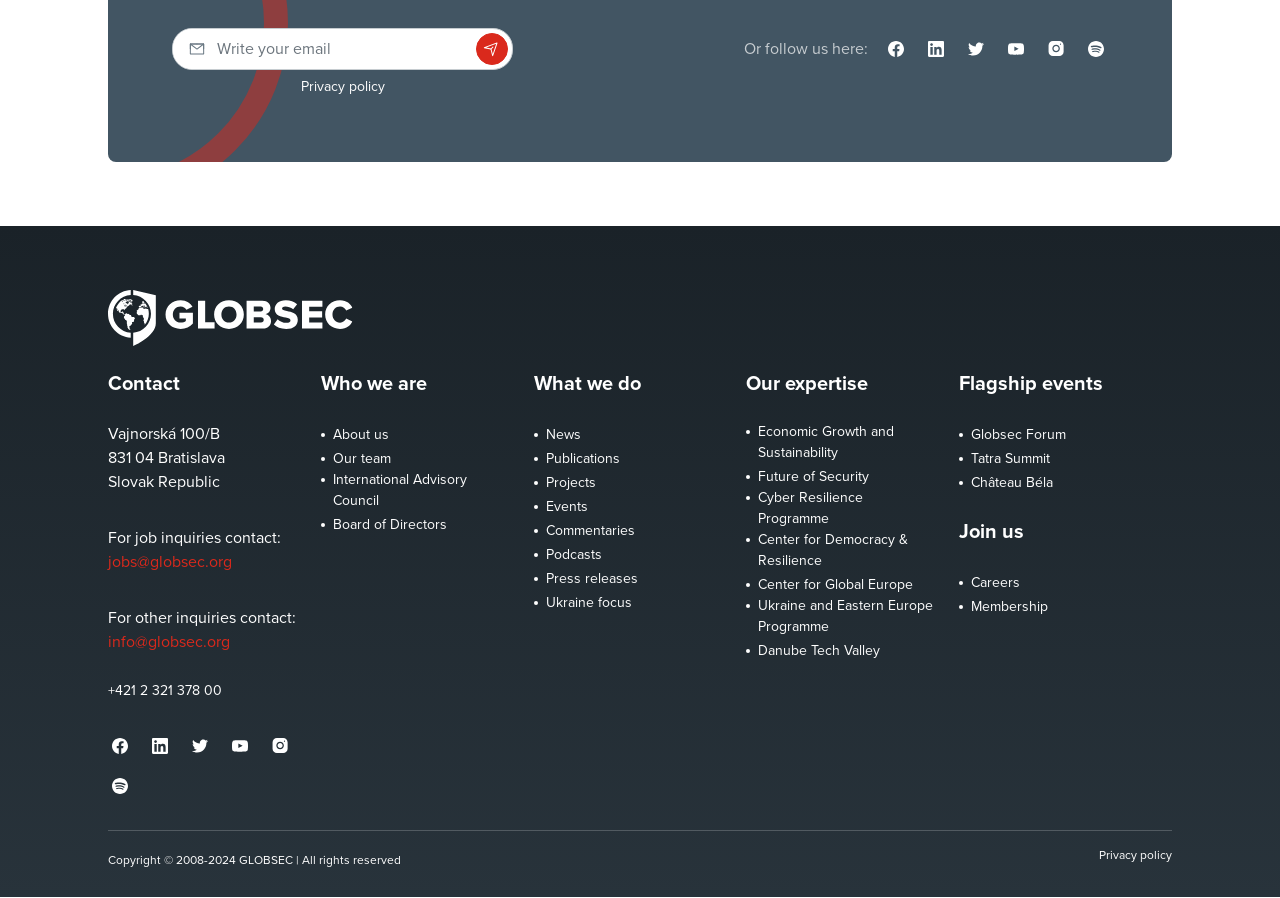Identify the bounding box coordinates of the clickable region necessary to fulfill the following instruction: "Subscribe to the newsletter". The bounding box coordinates should be four float numbers between 0 and 1, i.e., [left, top, right, bottom].

[0.372, 0.037, 0.397, 0.072]